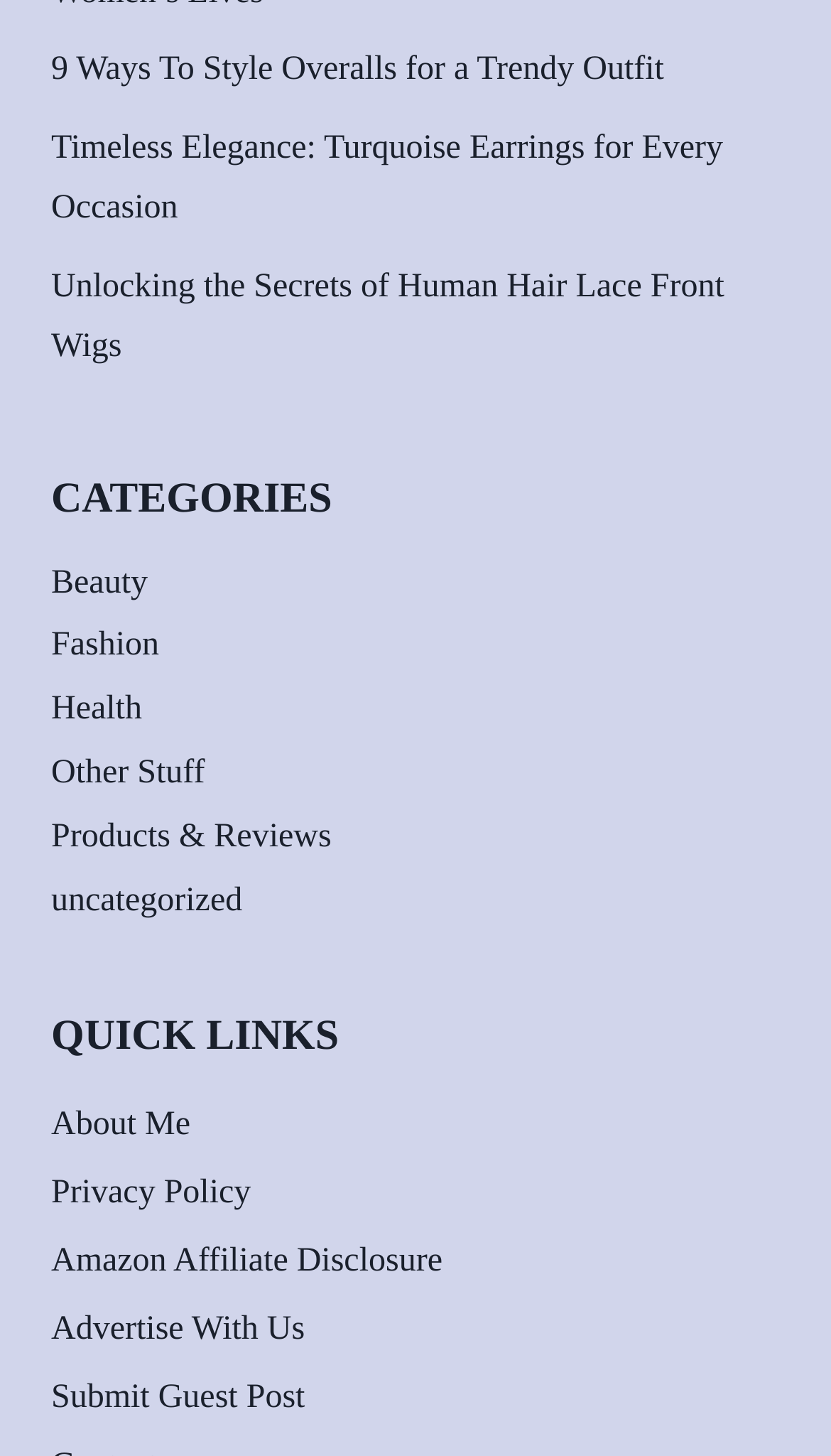Give the bounding box coordinates for the element described by: "About Me".

[0.062, 0.75, 0.938, 0.797]